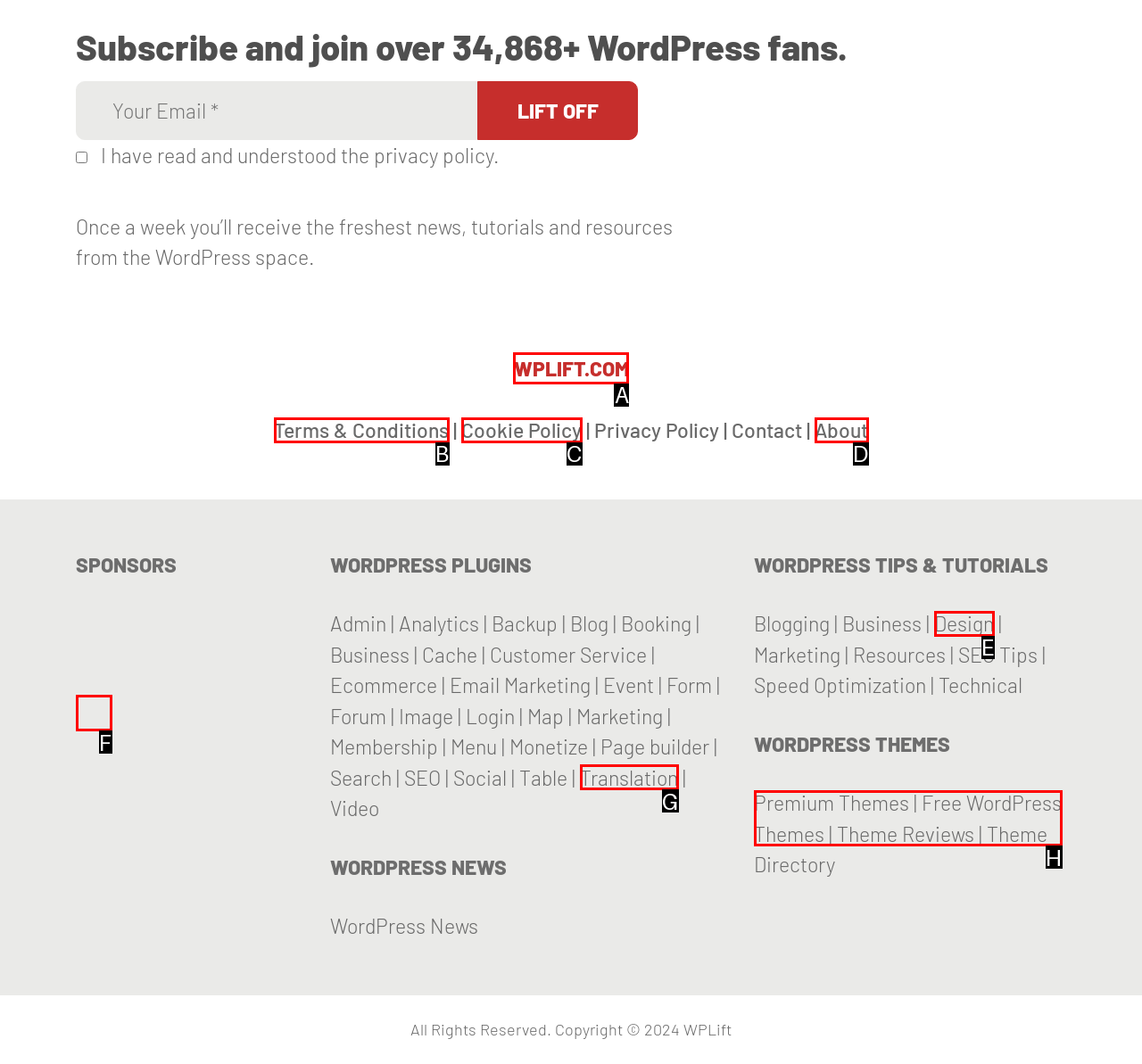Choose the HTML element that aligns with the description: Cookie Policy. Indicate your choice by stating the letter.

C